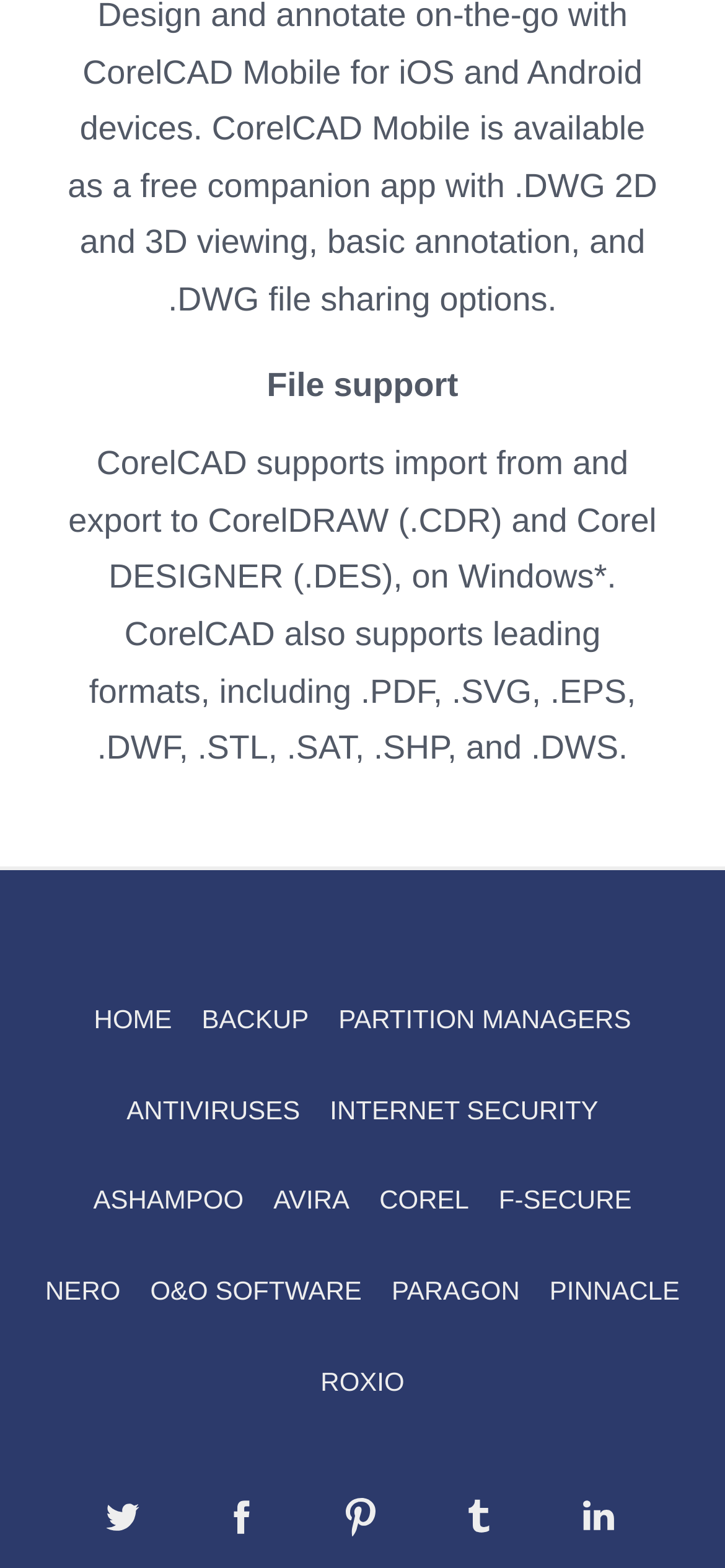What software supports CorelDRAW format?
Using the image as a reference, deliver a detailed and thorough answer to the question.

According to the description list detail element, CorelCAD supports import from and export to CorelDRAW (.CDR) and Corel DESIGNER (.DES) on Windows.